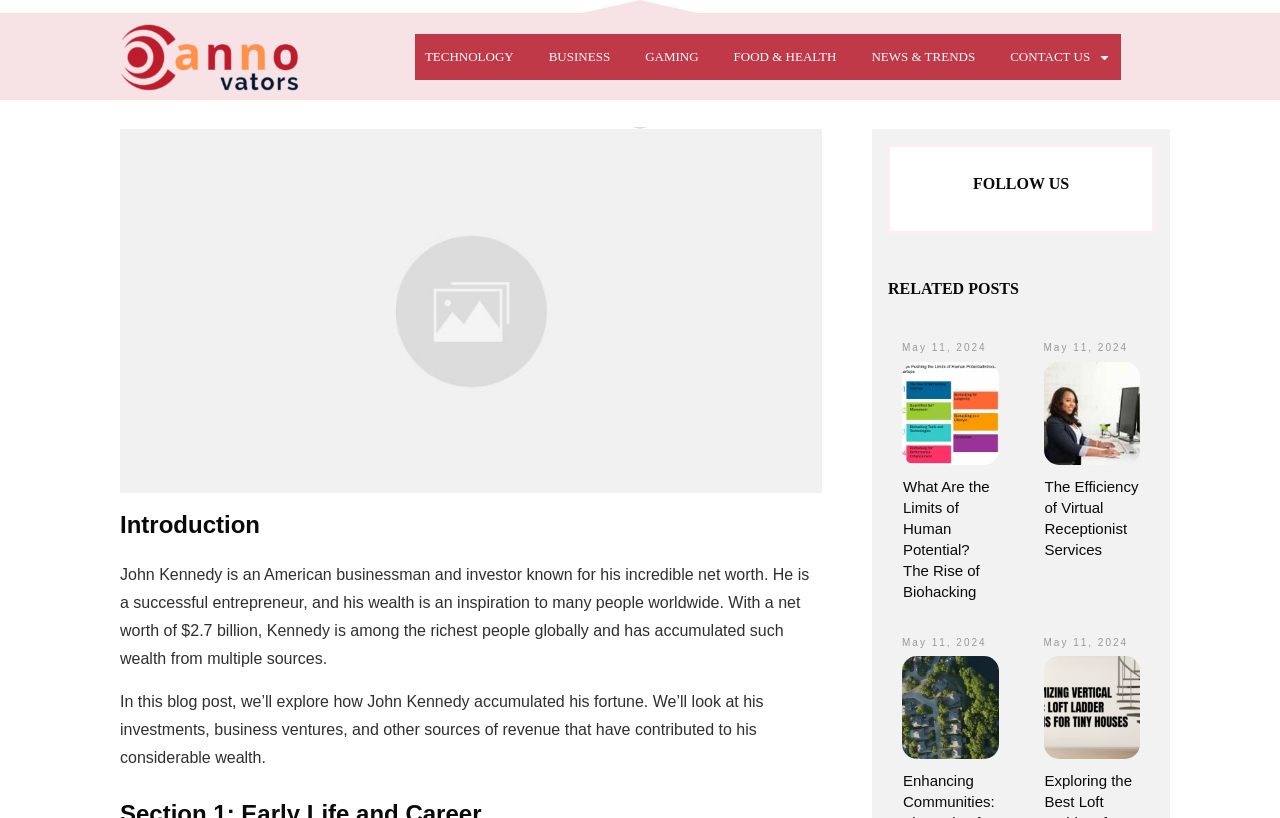Determine the bounding box coordinates for the area you should click to complete the following instruction: "View the article The Efficiency of Virtual Receptionist Services".

[0.816, 0.581, 0.89, 0.684]